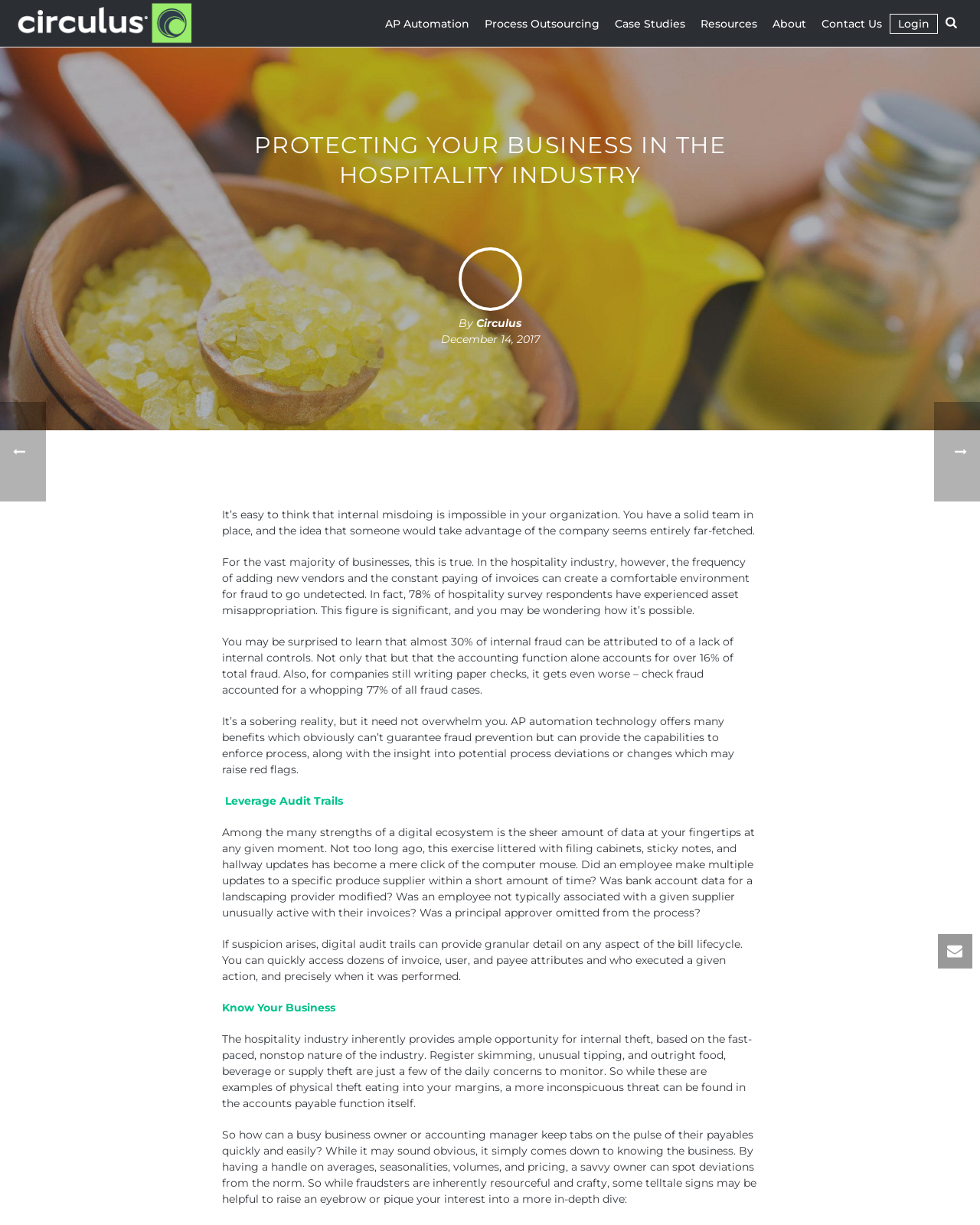Please reply with a single word or brief phrase to the question: 
What is the benefit of AP automation technology?

Enforce process and provide insight